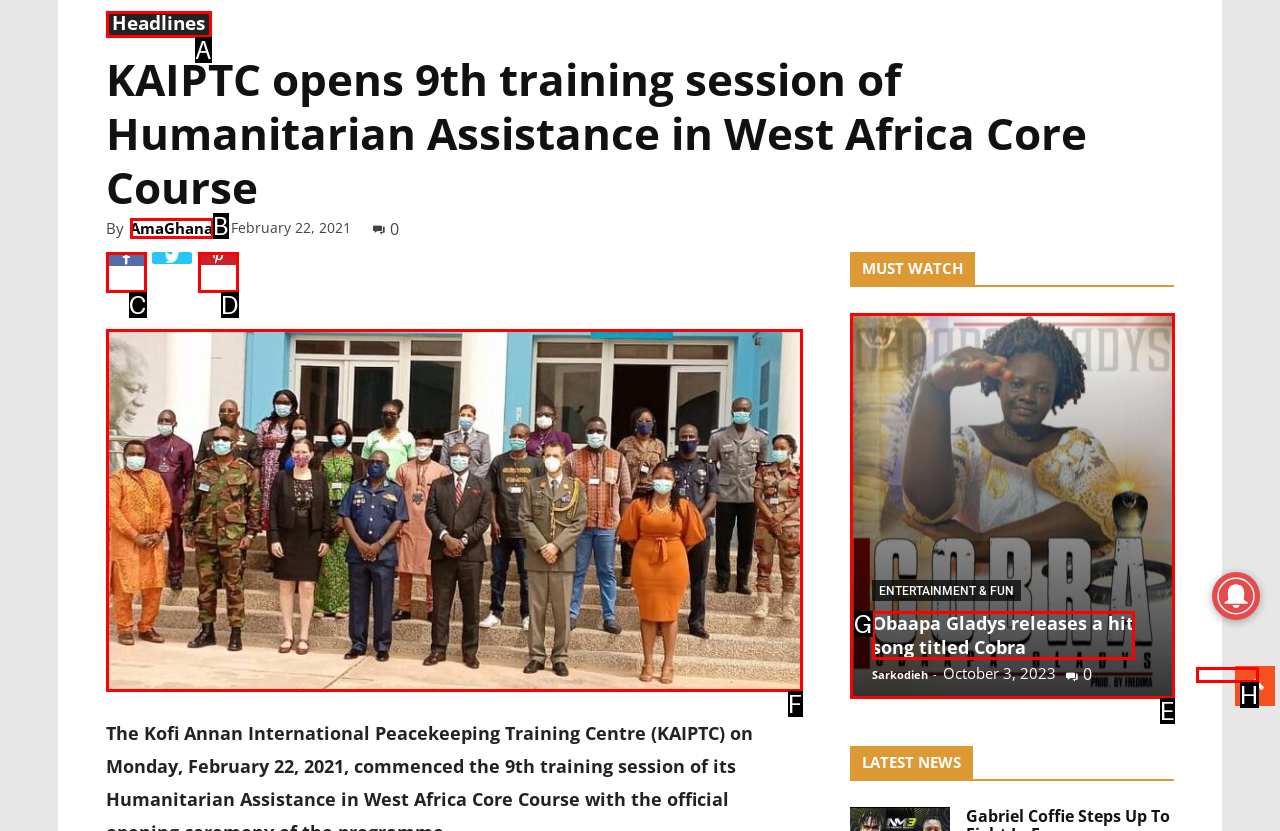Determine which HTML element best fits the description: title="Current Events Weekly Broadcast"
Answer directly with the letter of the matching option from the available choices.

None